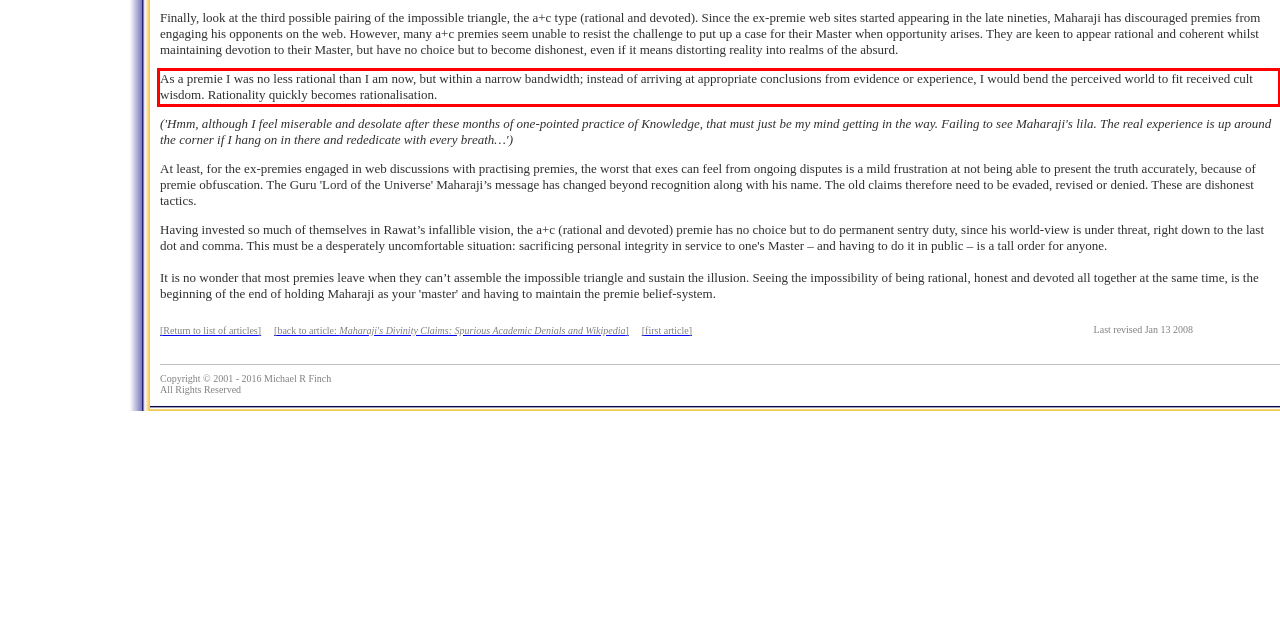Using the provided screenshot of a webpage, recognize and generate the text found within the red rectangle bounding box.

As a premie I was no less rational than I am now, but within a narrow bandwidth; instead of arriving at appropriate conclusions from evidence or experience, I would bend the perceived world to fit received cult wisdom. Rationality quickly becomes rationalisation.